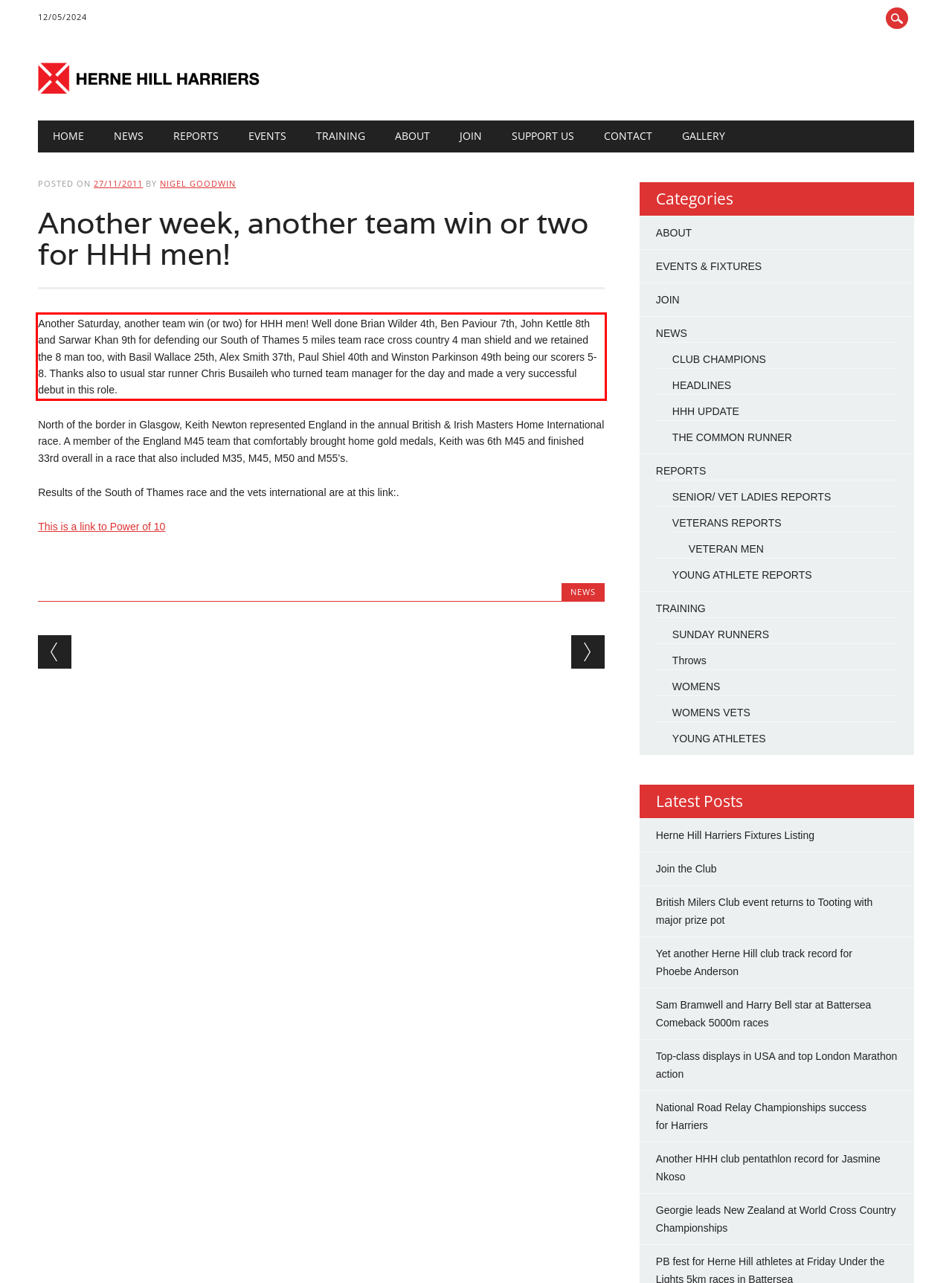Observe the screenshot of the webpage, locate the red bounding box, and extract the text content within it.

Another Saturday, another team win (or two) for HHH men! Well done Brian Wilder 4th, Ben Paviour 7th, John Kettle 8th and Sarwar Khan 9th for defending our South of Thames 5 miles team race cross country 4 man shield and we retained the 8 man too, with Basil Wallace 25th, Alex Smith 37th, Paul Shiel 40th and Winston Parkinson 49th being our scorers 5-8. Thanks also to usual star runner Chris Busaileh who turned team manager for the day and made a very successful debut in this role.